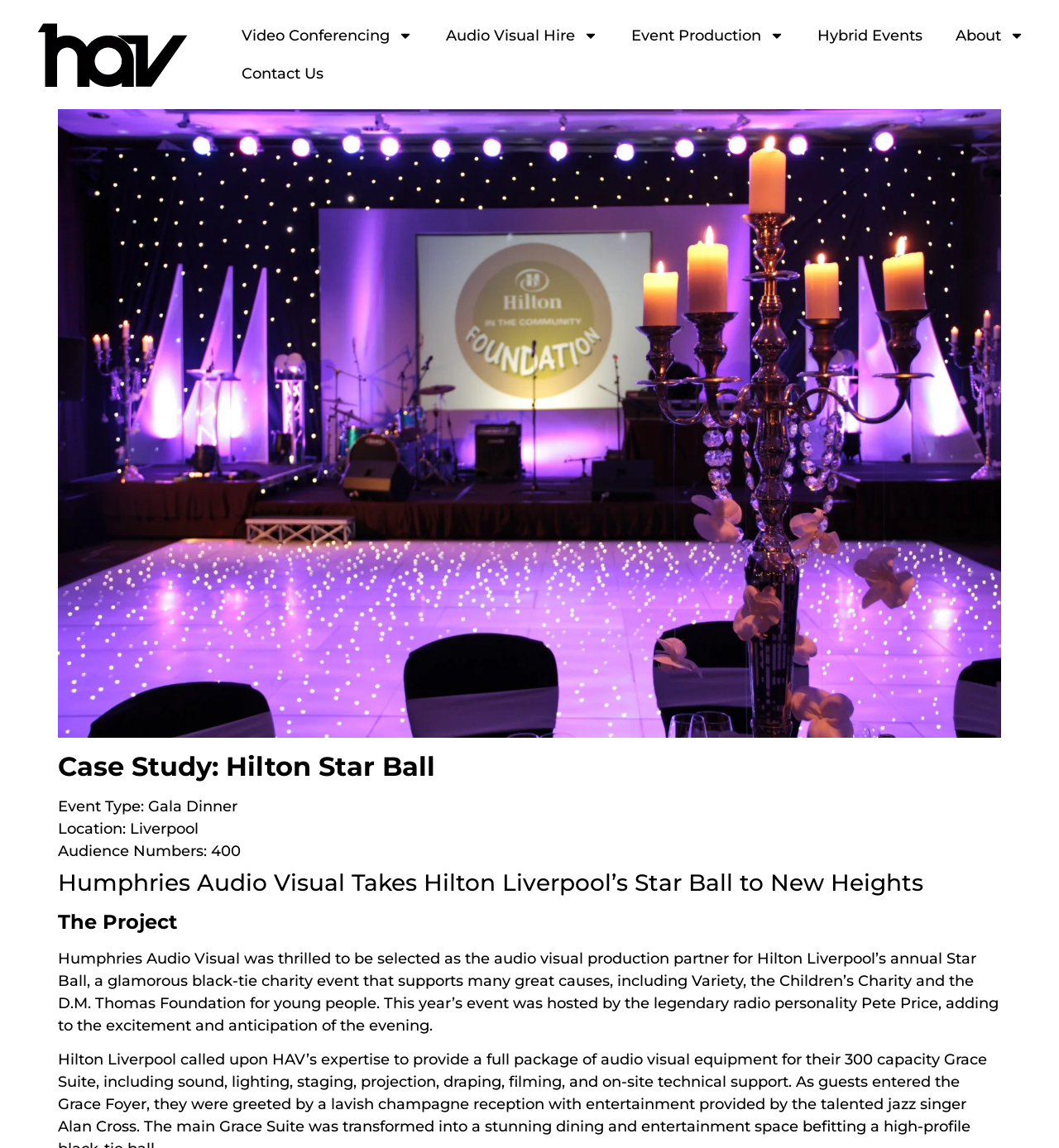What is the name of the event in the case study?
Refer to the image and provide a concise answer in one word or phrase.

Hilton Star Ball